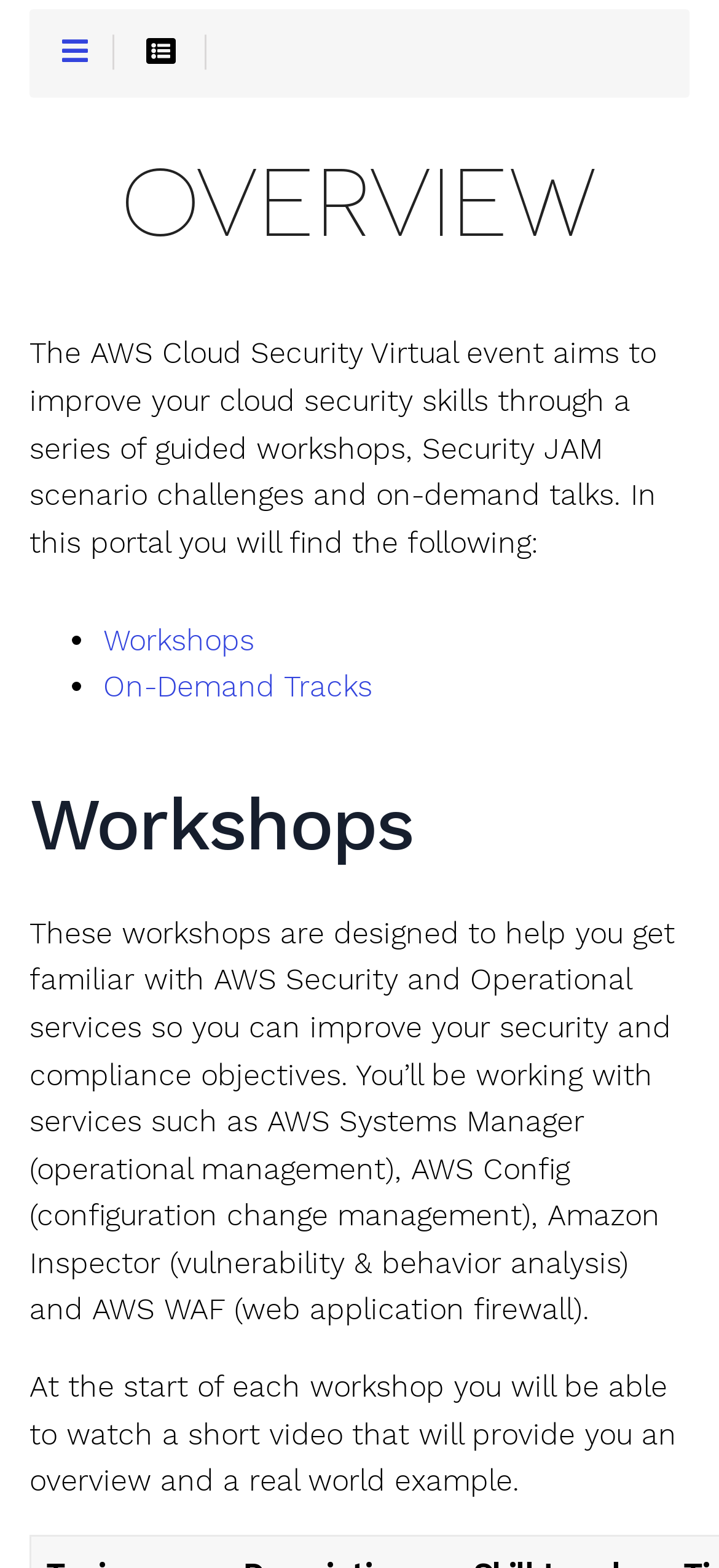What services are used in the workshops?
Provide a detailed and extensive answer to the question.

According to the workshop section, the services used in the workshops are AWS Systems Manager for operational management, AWS Config for configuration change management, Amazon Inspector for vulnerability and behavior analysis, and AWS WAF for web application firewall.